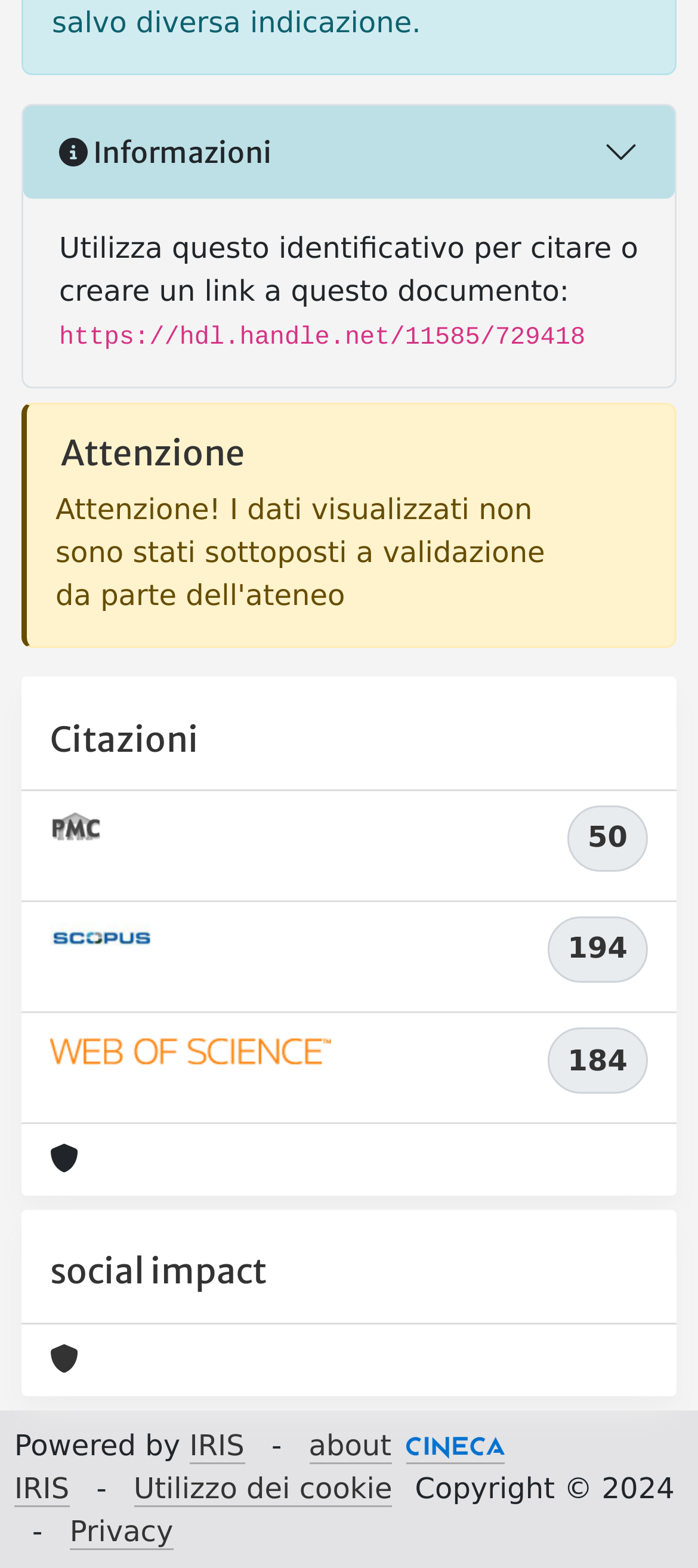Determine the coordinates of the bounding box for the clickable area needed to execute this instruction: "Get a free quote".

None